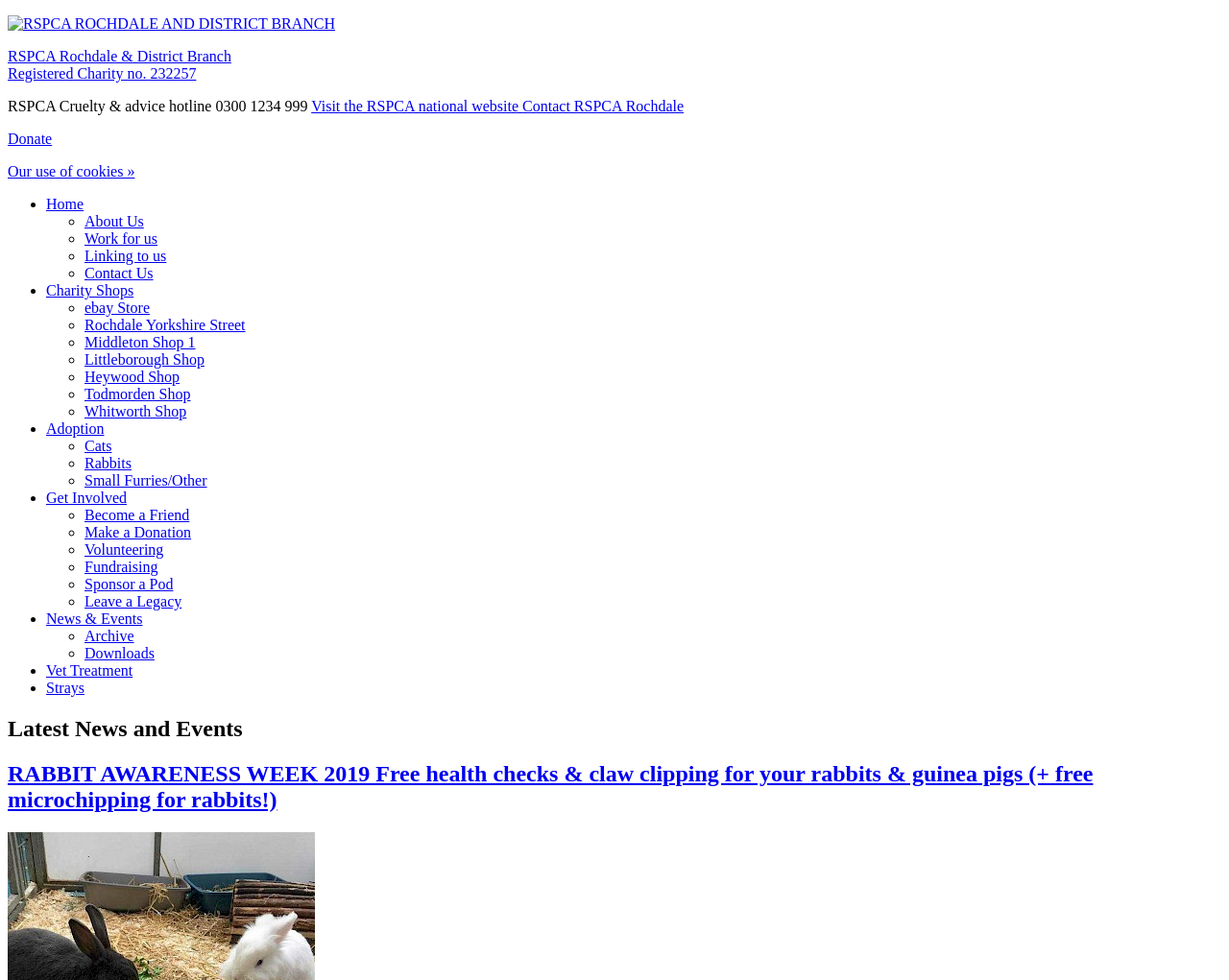Identify the bounding box coordinates of the clickable region required to complete the instruction: "View Adoption page". The coordinates should be given as four float numbers within the range of 0 and 1, i.e., [left, top, right, bottom].

[0.038, 0.429, 0.085, 0.446]